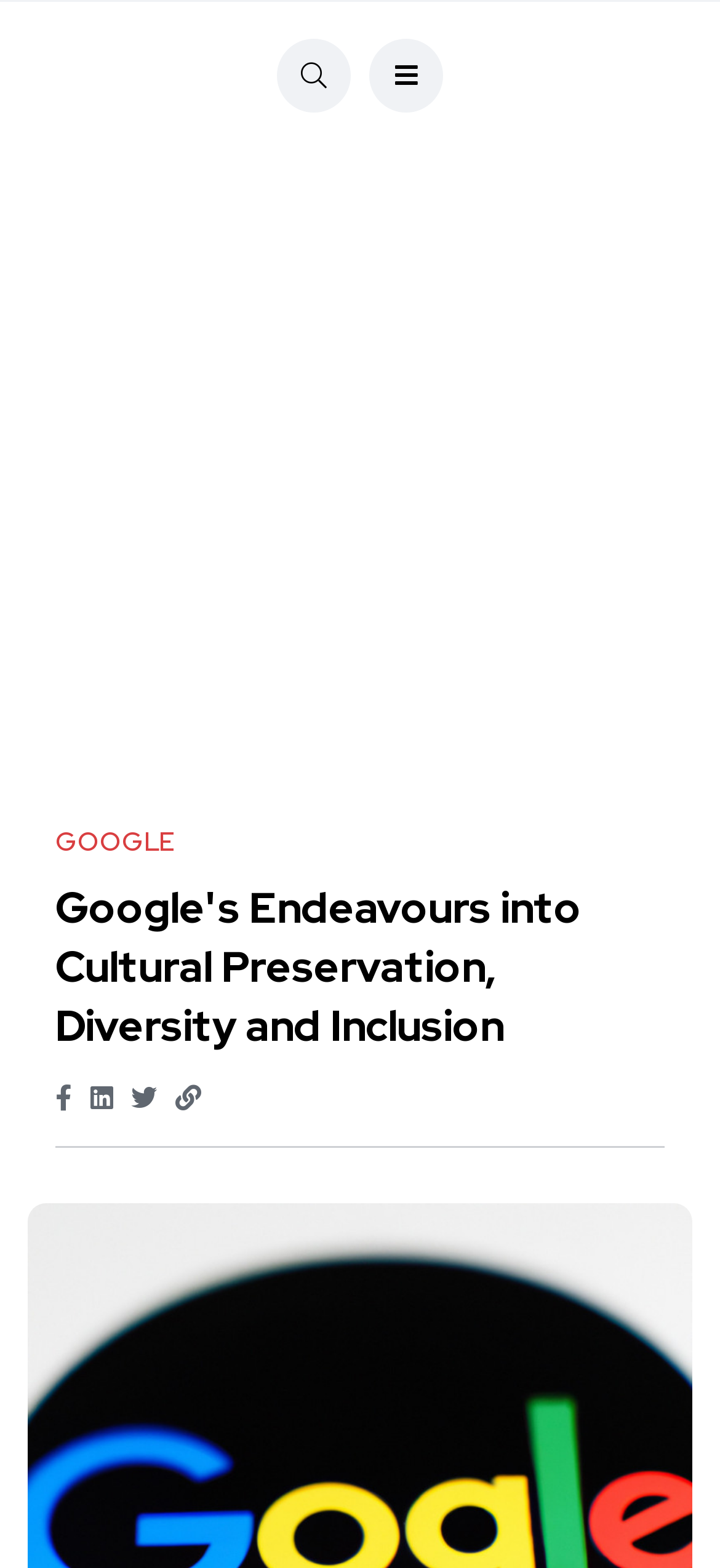Generate the title text from the webpage.

Google's Endeavours into Cultural Preservation, Diversity and Inclusion